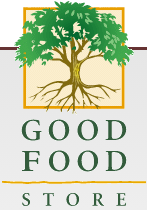Provide a short answer using a single word or phrase for the following question: 
What does the stylized tree in the logo symbolize?

Growth and nourishment